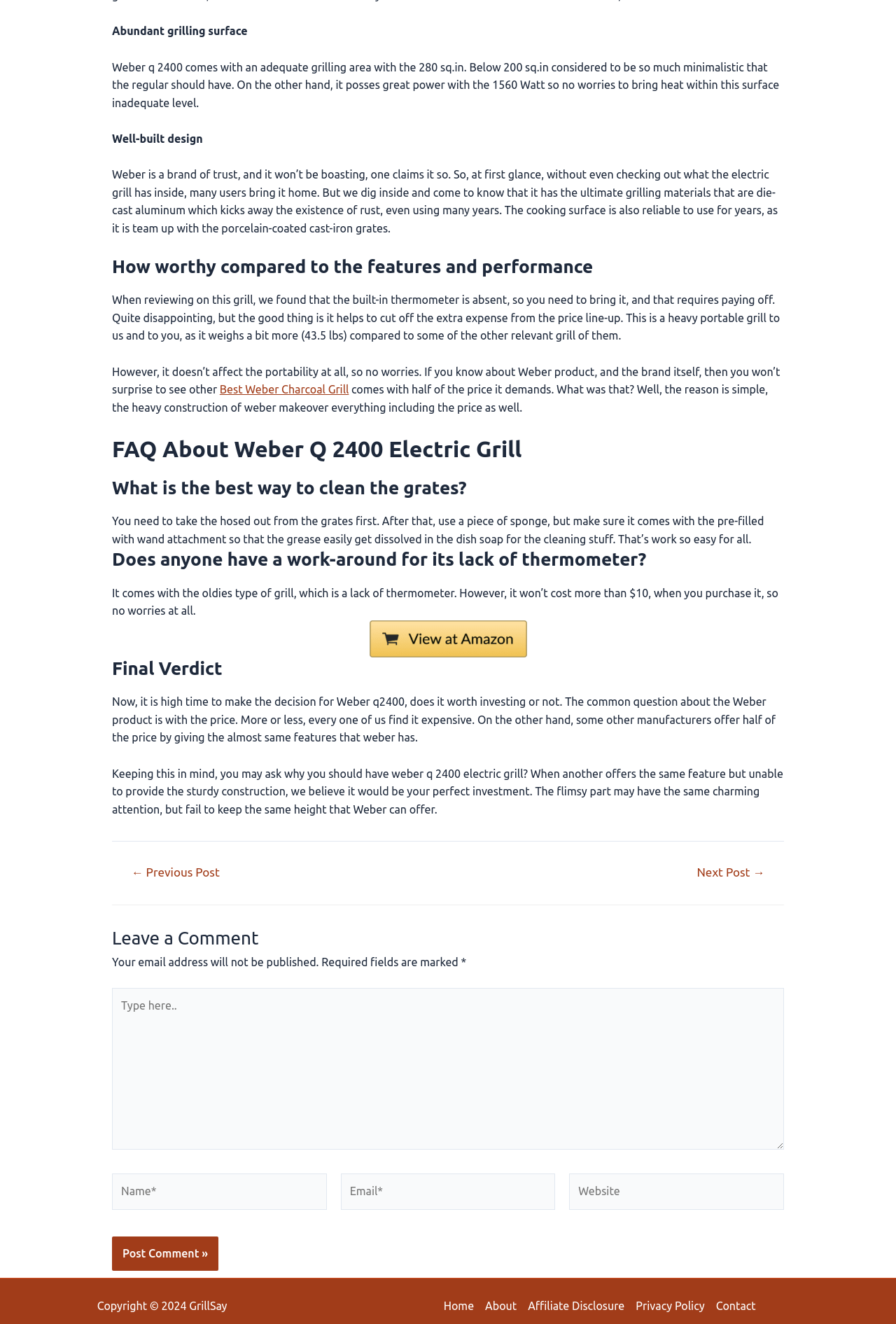Determine the bounding box coordinates of the region I should click to achieve the following instruction: "Type in the comment box". Ensure the bounding box coordinates are four float numbers between 0 and 1, i.e., [left, top, right, bottom].

[0.125, 0.746, 0.875, 0.868]